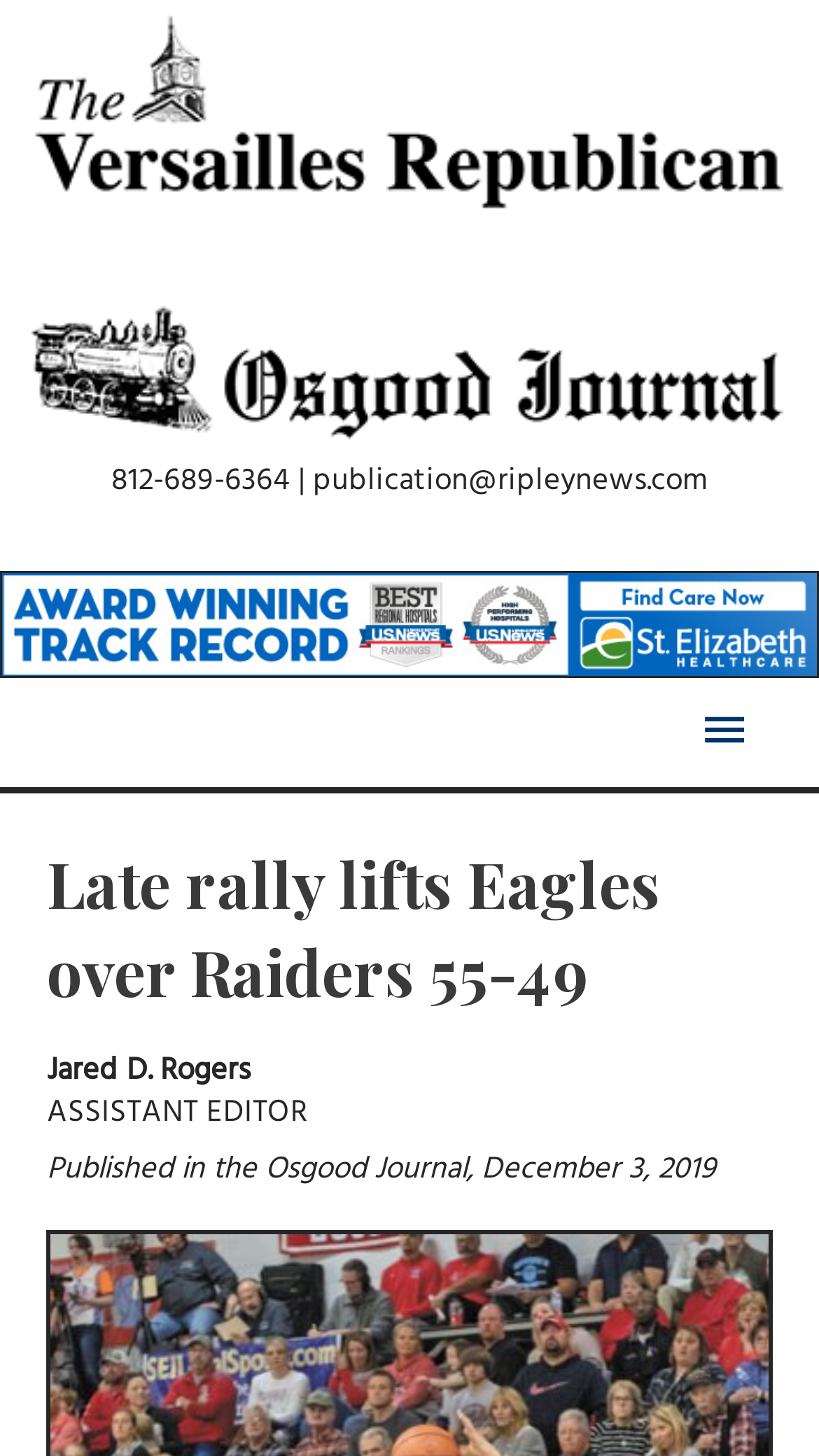Can you give a comprehensive explanation to the question given the content of the image?
What is the name of the publication company?

I found the name of the publication company by looking at the root element, which contains the title of the webpage, including the company name.